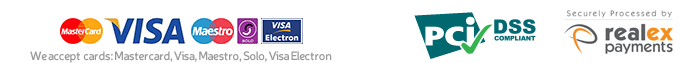Answer briefly with one word or phrase:
What security standard does the company adhere to?

PCI DSS